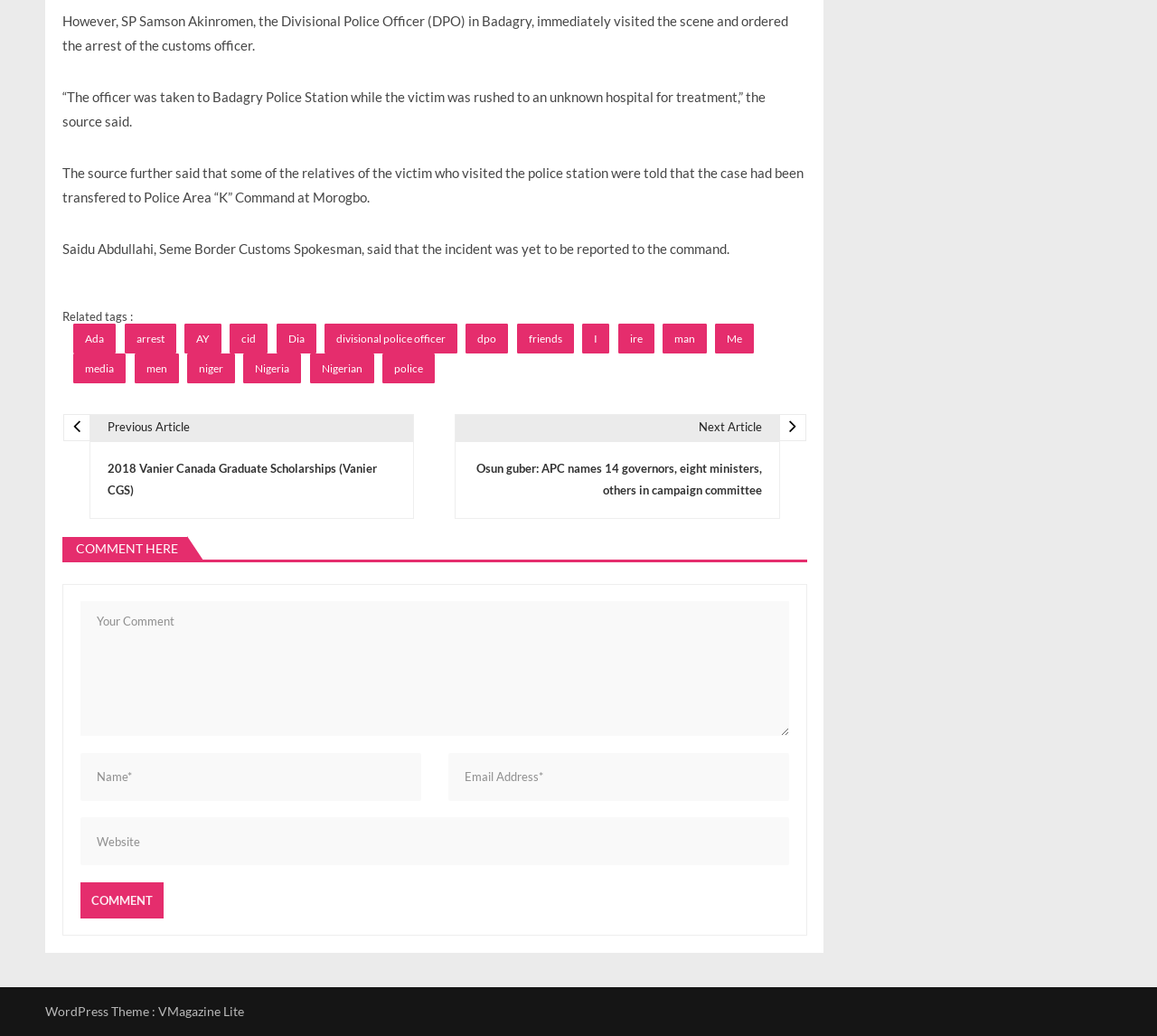Calculate the bounding box coordinates for the UI element based on the following description: "name="email" placeholder="Email Address*"". Ensure the coordinates are four float numbers between 0 and 1, i.e., [left, top, right, bottom].

[0.387, 0.727, 0.682, 0.773]